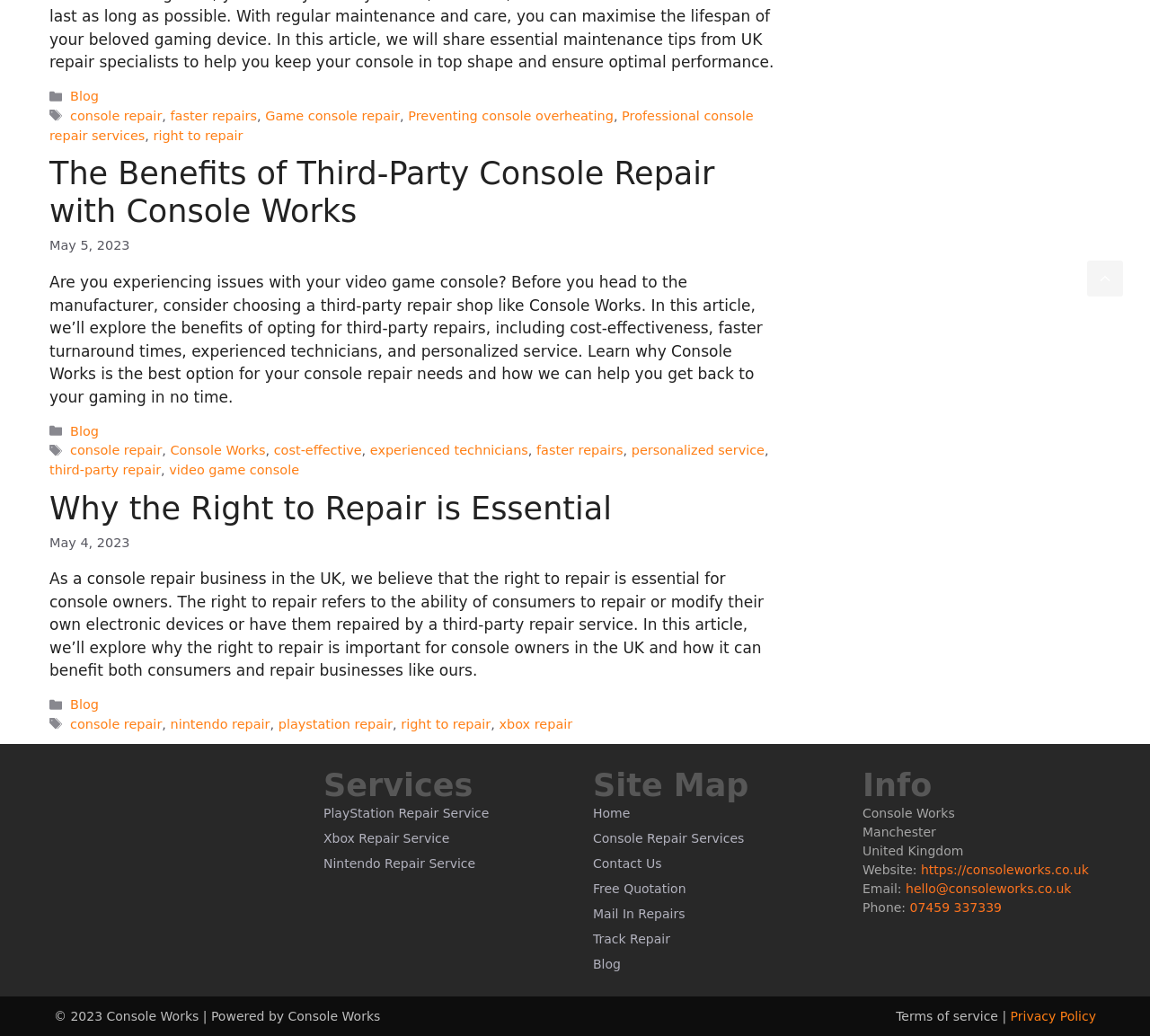What is the right to repair?
Analyze the image and deliver a detailed answer to the question.

The right to repair is explained in the article 'Why the Right to Repair is Essential', where it is defined as the ability of consumers to repair or modify their own electronic devices or have them repaired by a third-party repair service.